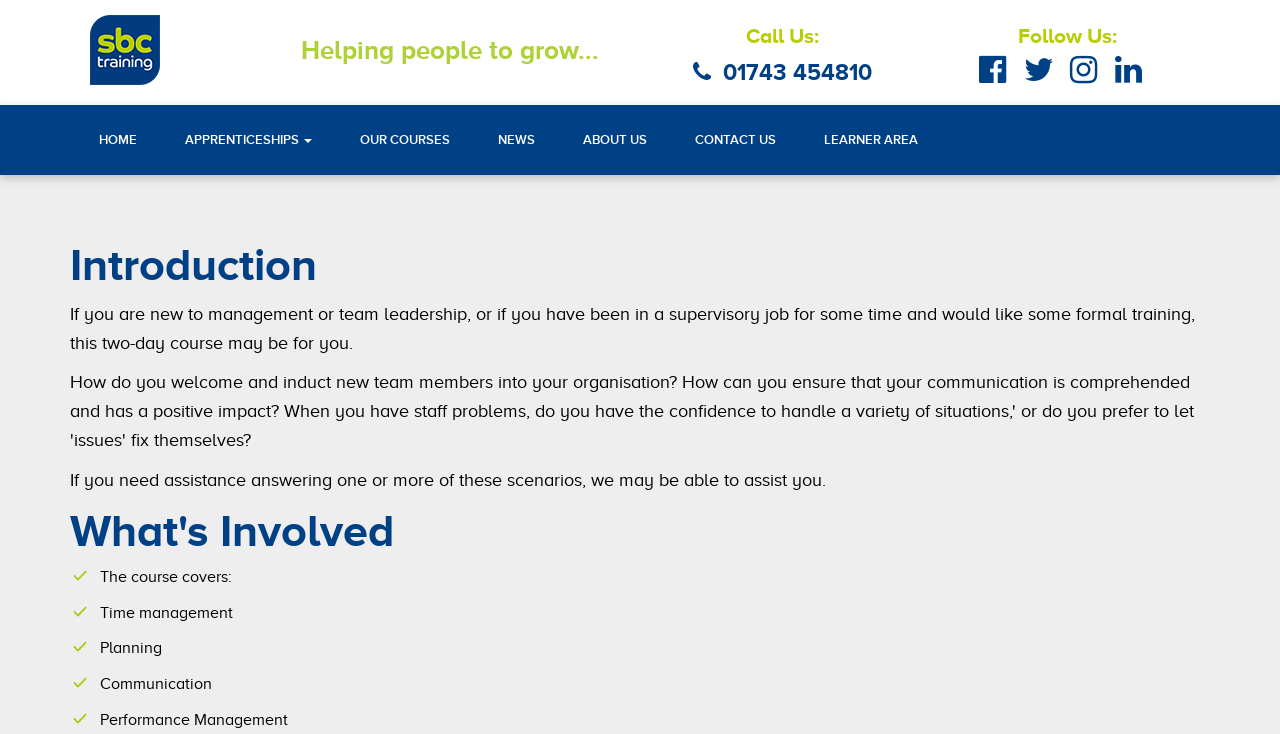Please identify the bounding box coordinates for the region that you need to click to follow this instruction: "Go to the HOME page".

[0.066, 0.145, 0.118, 0.238]